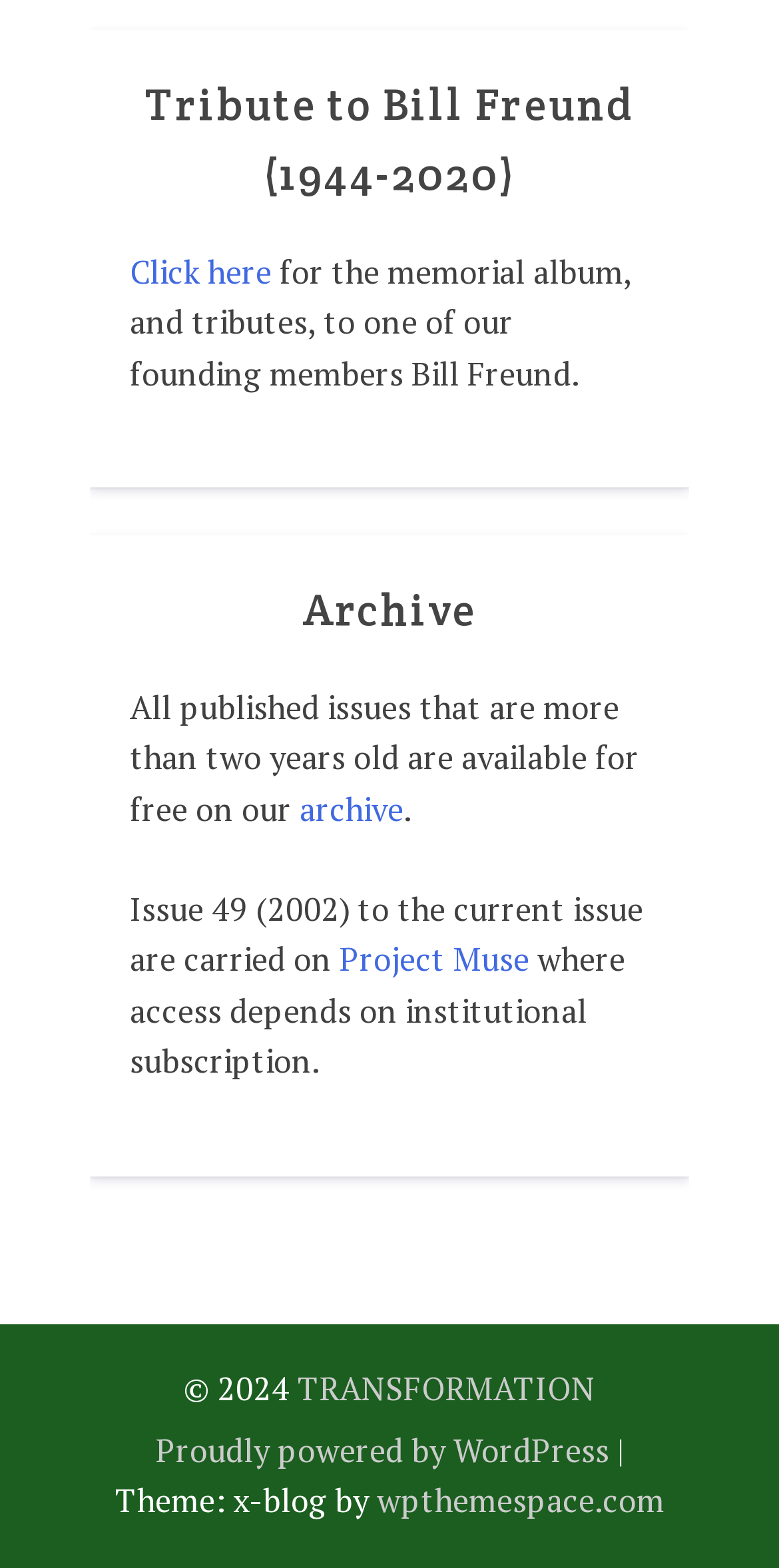Where are issues older than two years available?
Please provide a single word or phrase as your answer based on the screenshot.

archive